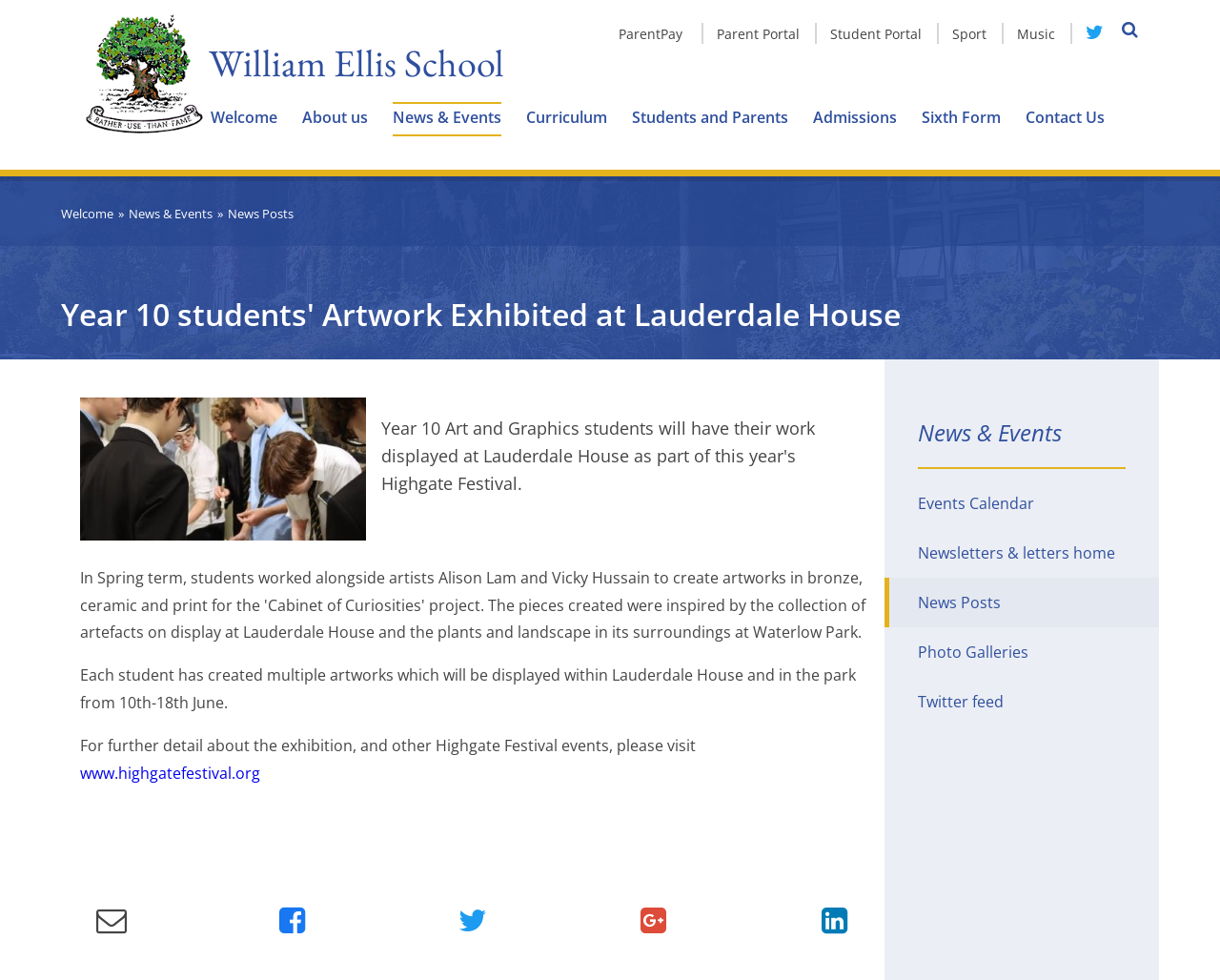Determine the bounding box coordinates for the HTML element described here: "Sixth Form".

[0.745, 0.104, 0.83, 0.135]